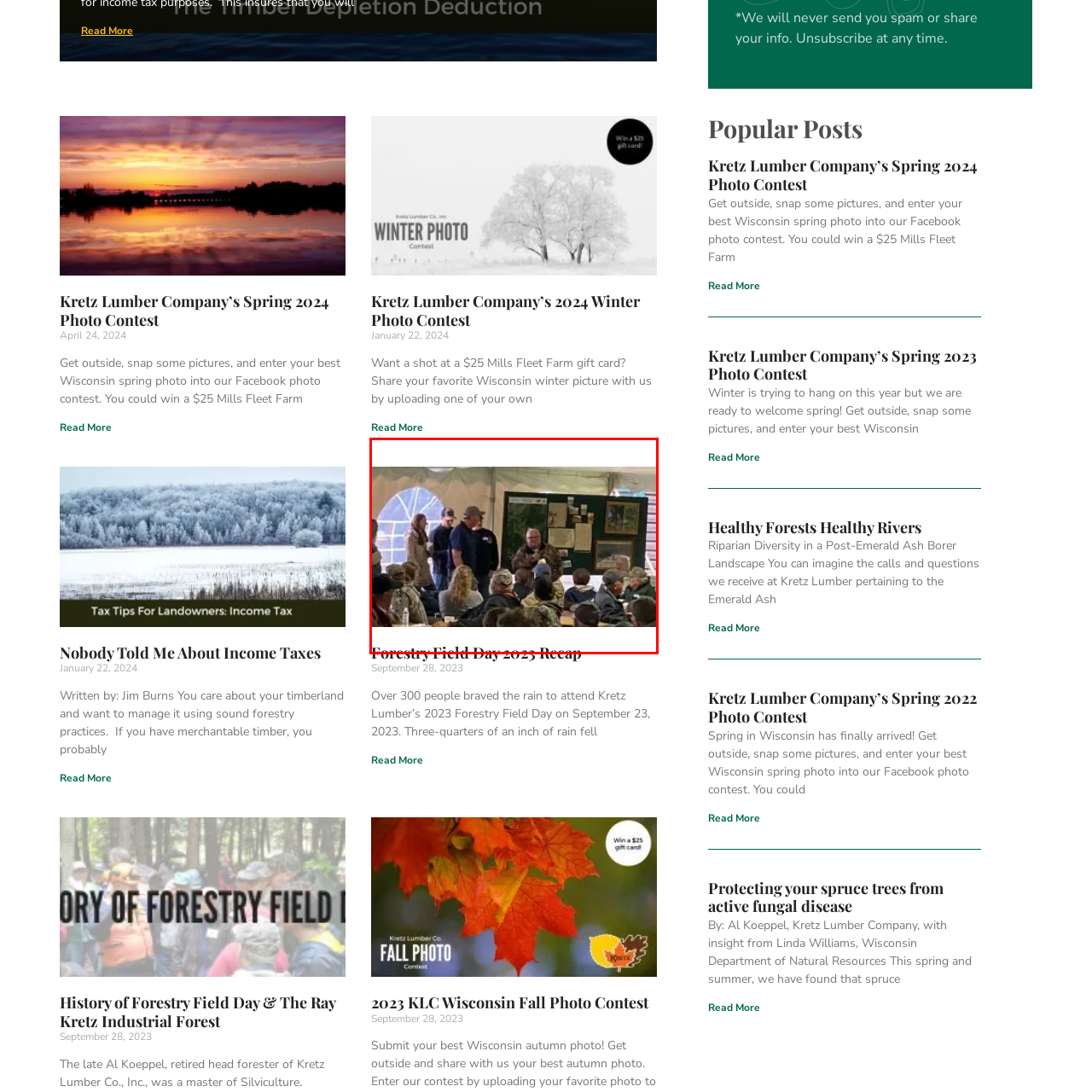Focus on the picture inside the red-framed area and provide a one-word or short phrase response to the following question:
How many participants attended the event?

Over 300